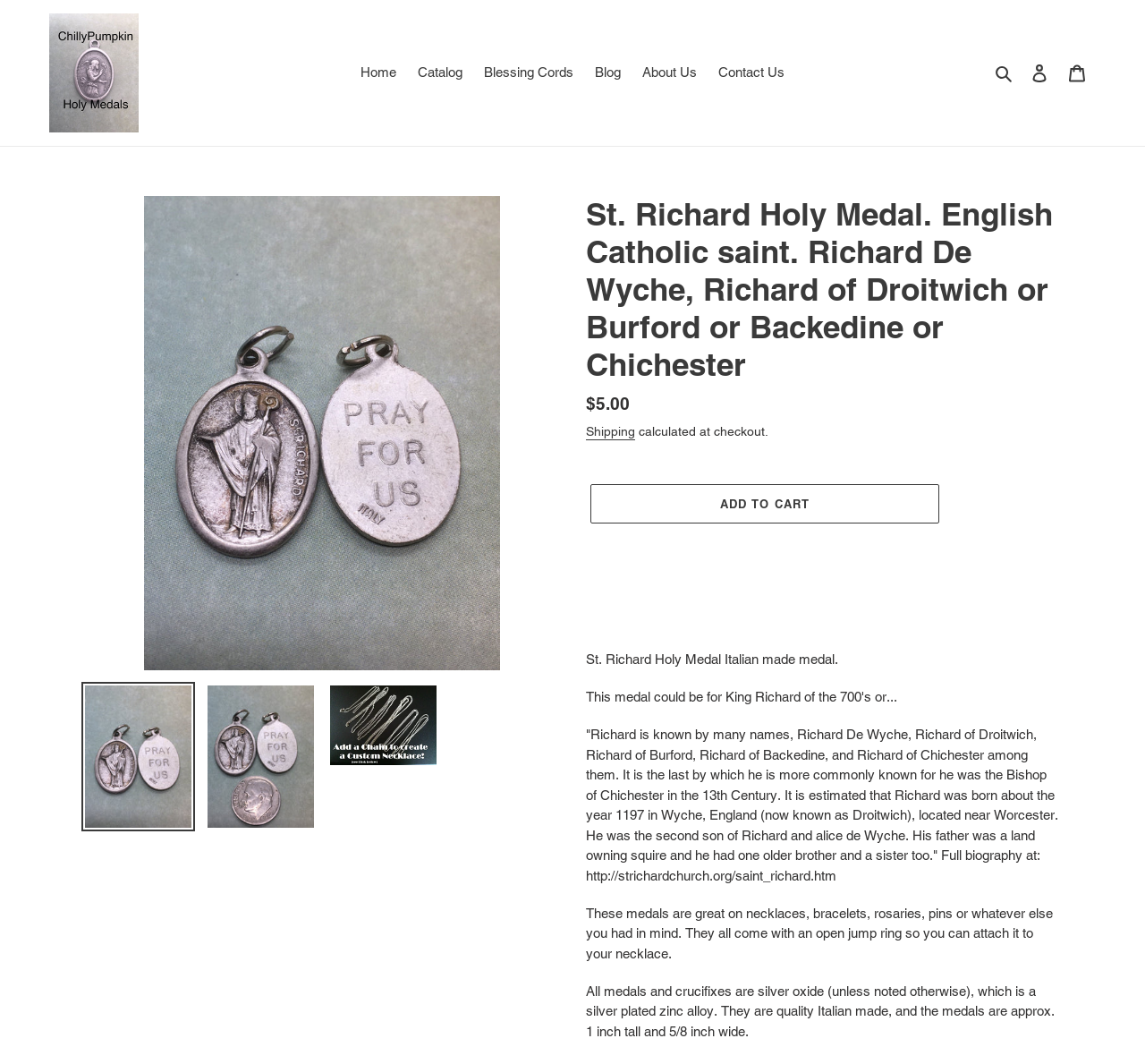What is the price of the medal?
Using the visual information, answer the question in a single word or phrase.

$5.00